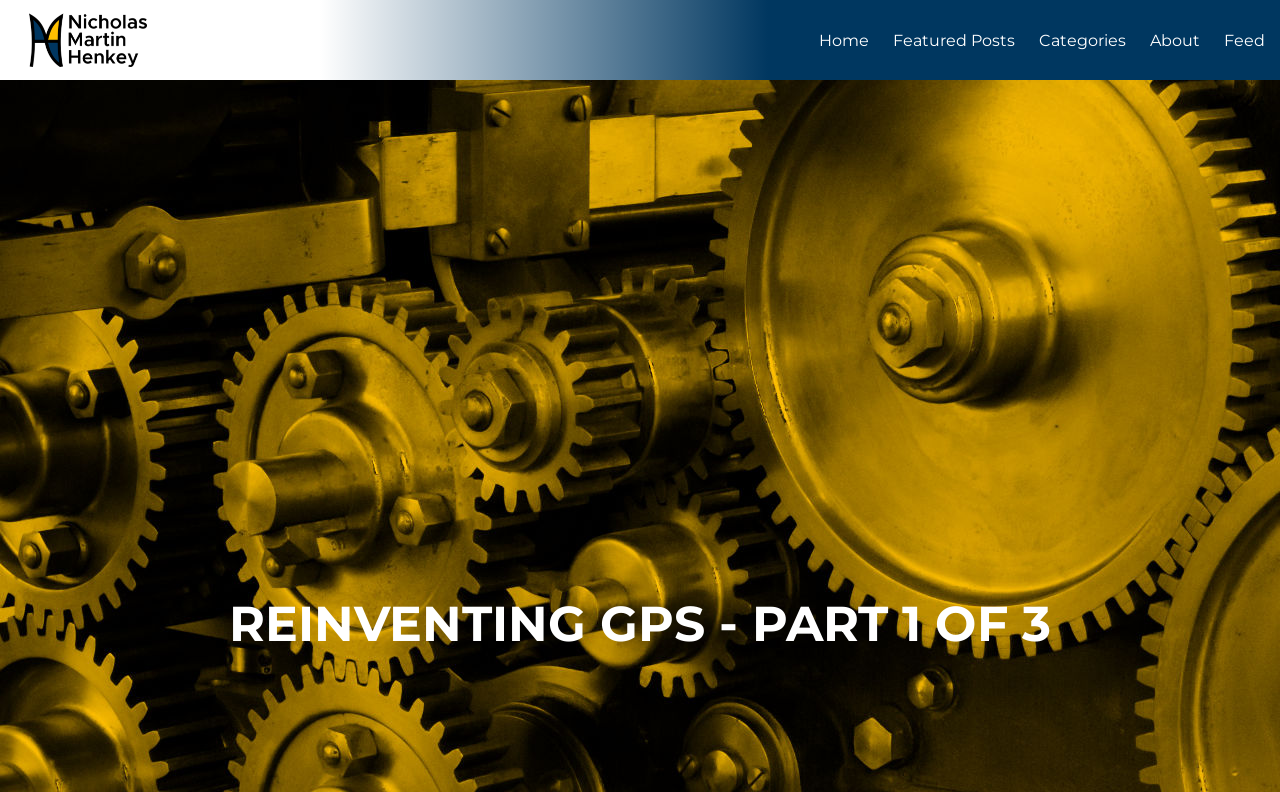When was this post published?
Answer the question with a single word or phrase, referring to the image.

04 Aug 2017